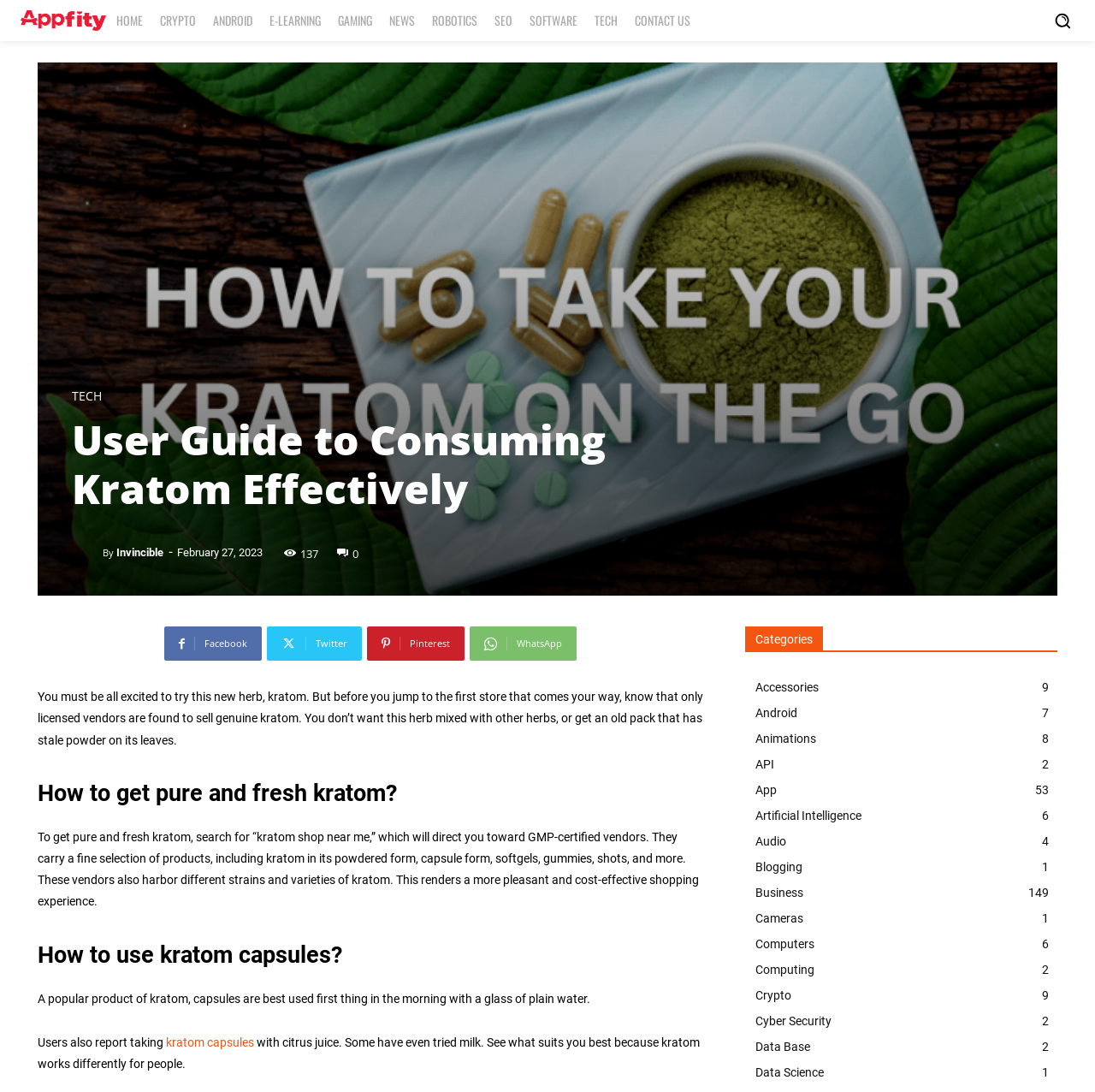Identify and provide the title of the webpage.

User Guide to Consuming Kratom Effectively